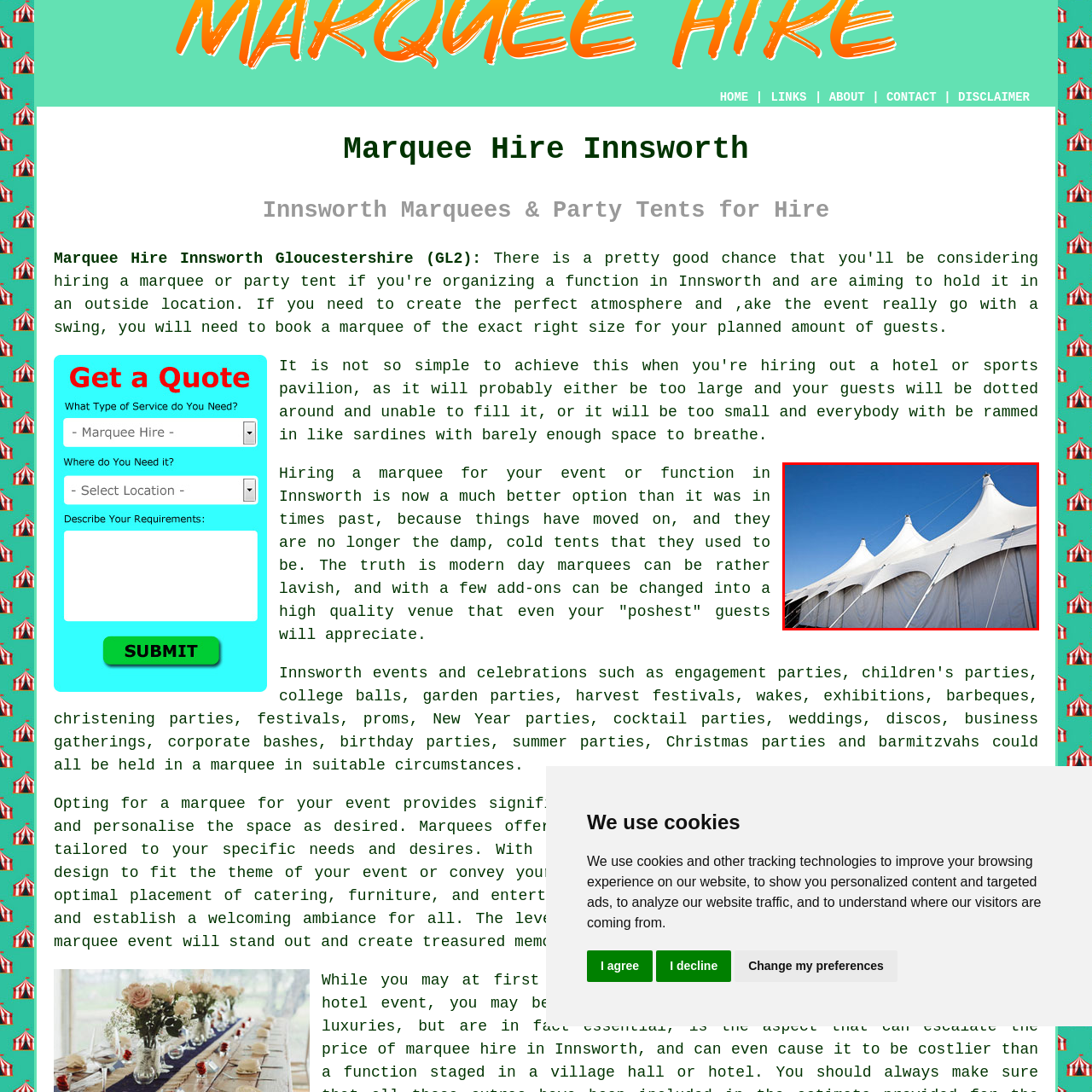Observe the image enclosed by the red border and respond to the subsequent question with a one-word or short phrase:
What is the shape of the marquee roofs?

High-peaked